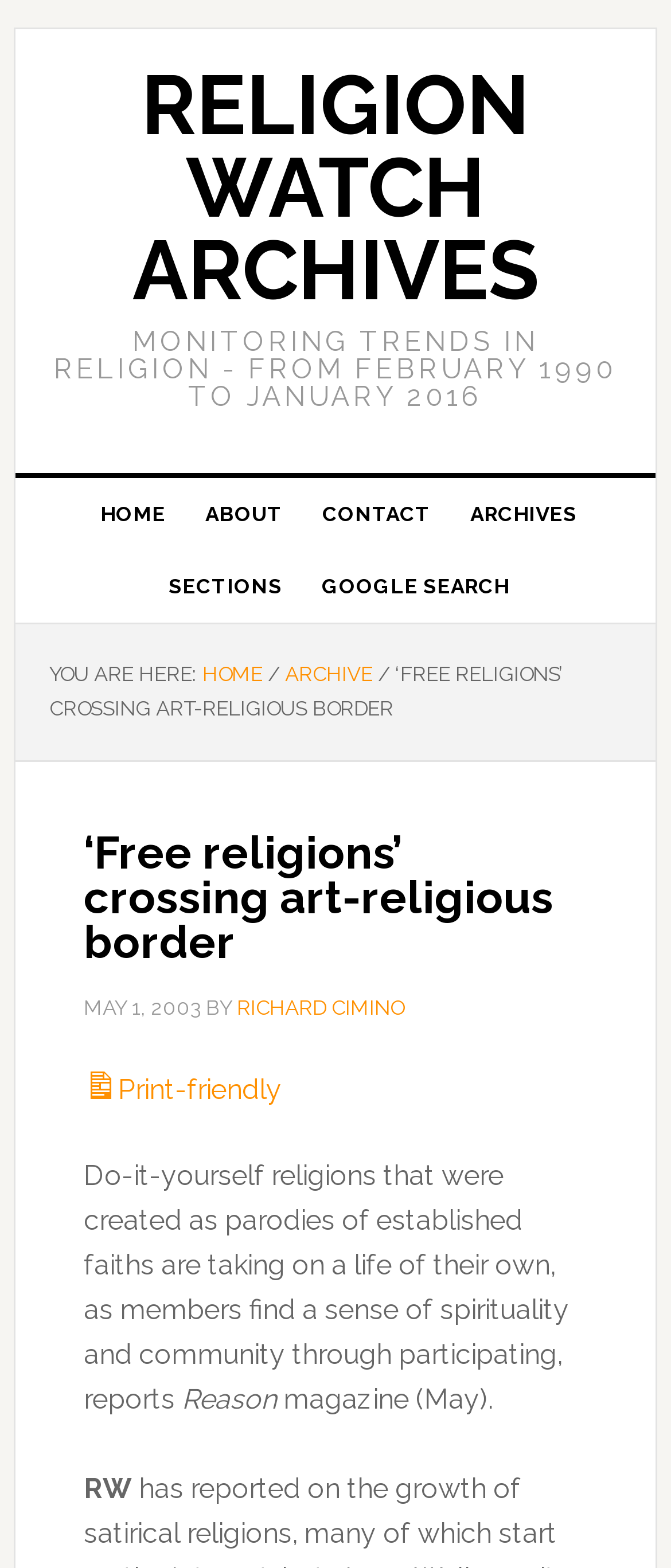Please determine the primary heading and provide its text.

‘Free religions’ crossing art-religious border